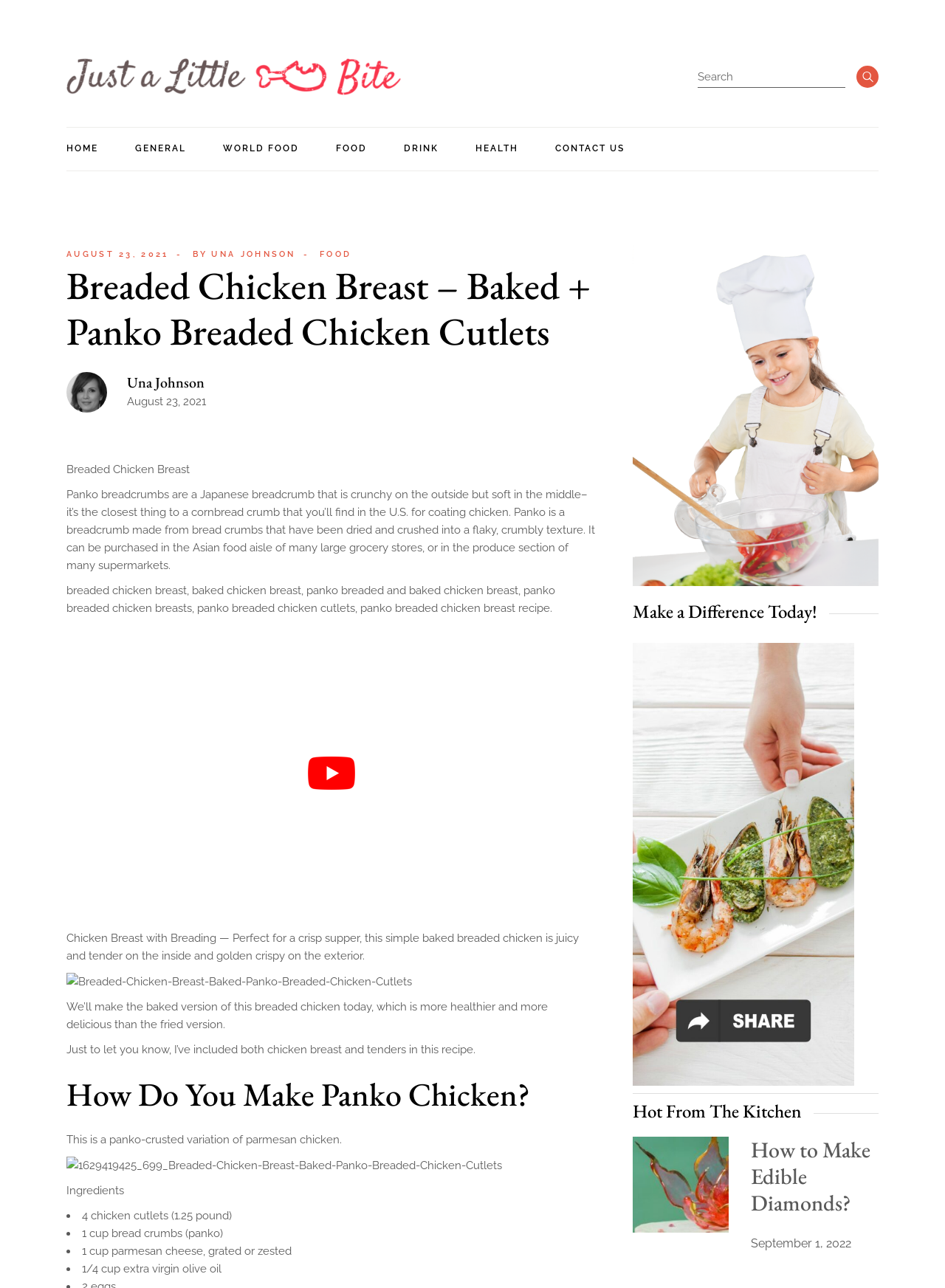Locate the bounding box coordinates of the element you need to click to accomplish the task described by this instruction: "Read the article 'How to Make Edible Diamonds?'".

[0.794, 0.882, 0.93, 0.944]